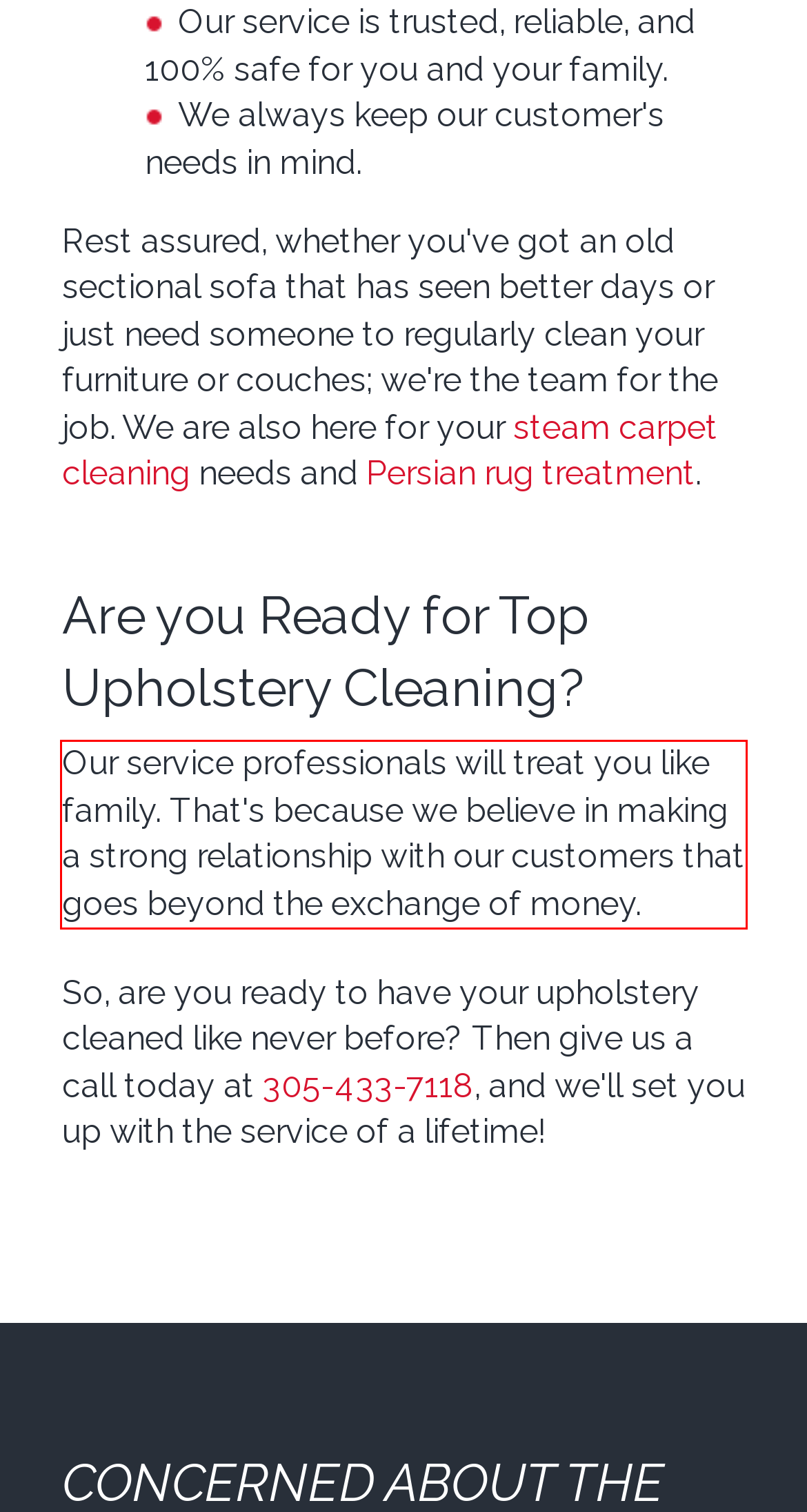You have a screenshot of a webpage where a UI element is enclosed in a red rectangle. Perform OCR to capture the text inside this red rectangle.

Our service professionals will treat you like family. That's because we believe in making a strong relationship with our customers that goes beyond the exchange of money.